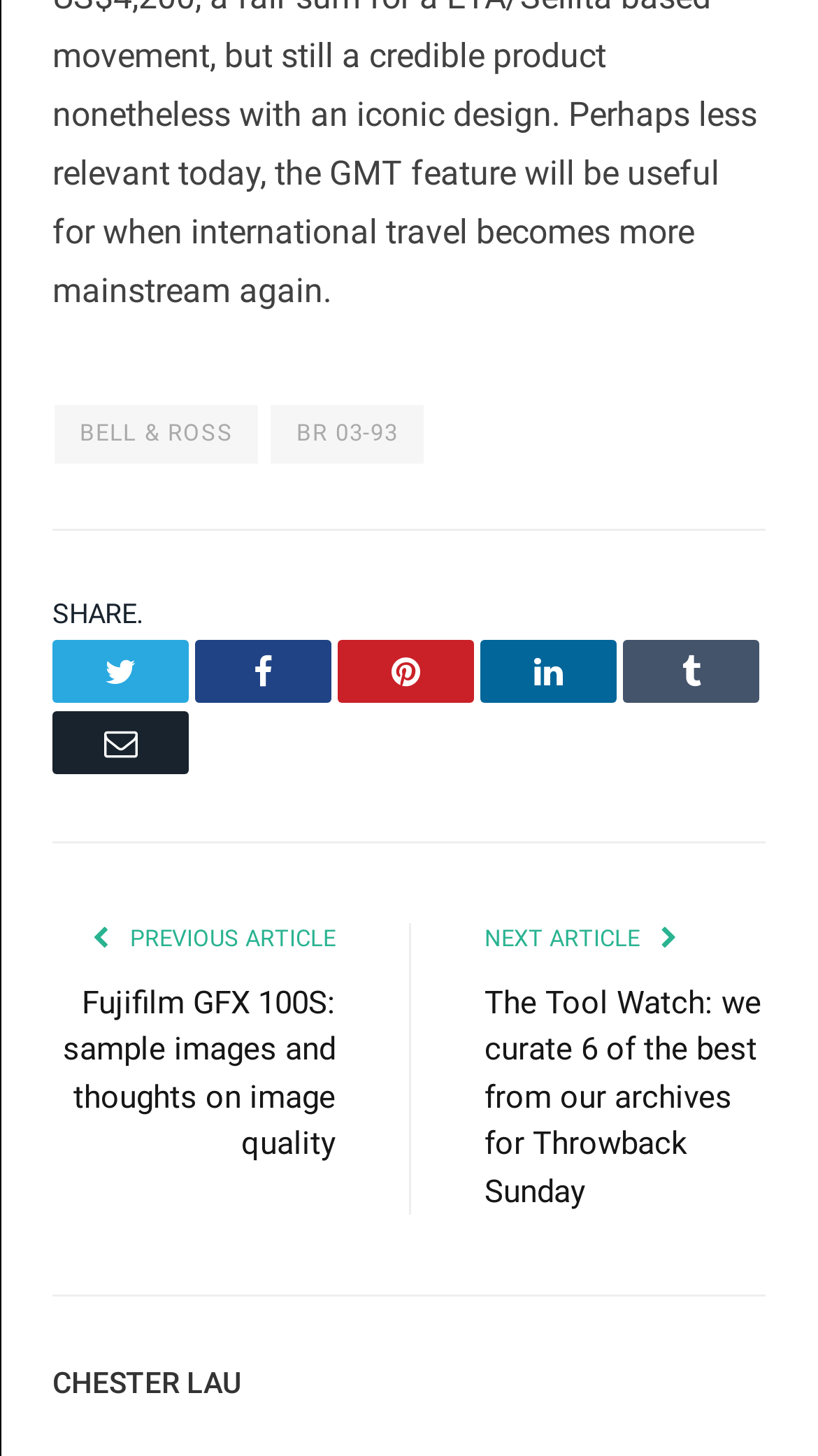Provide the bounding box coordinates of the HTML element this sentence describes: "br 03-93". The bounding box coordinates consist of four float numbers between 0 and 1, i.e., [left, top, right, bottom].

[0.332, 0.277, 0.517, 0.318]